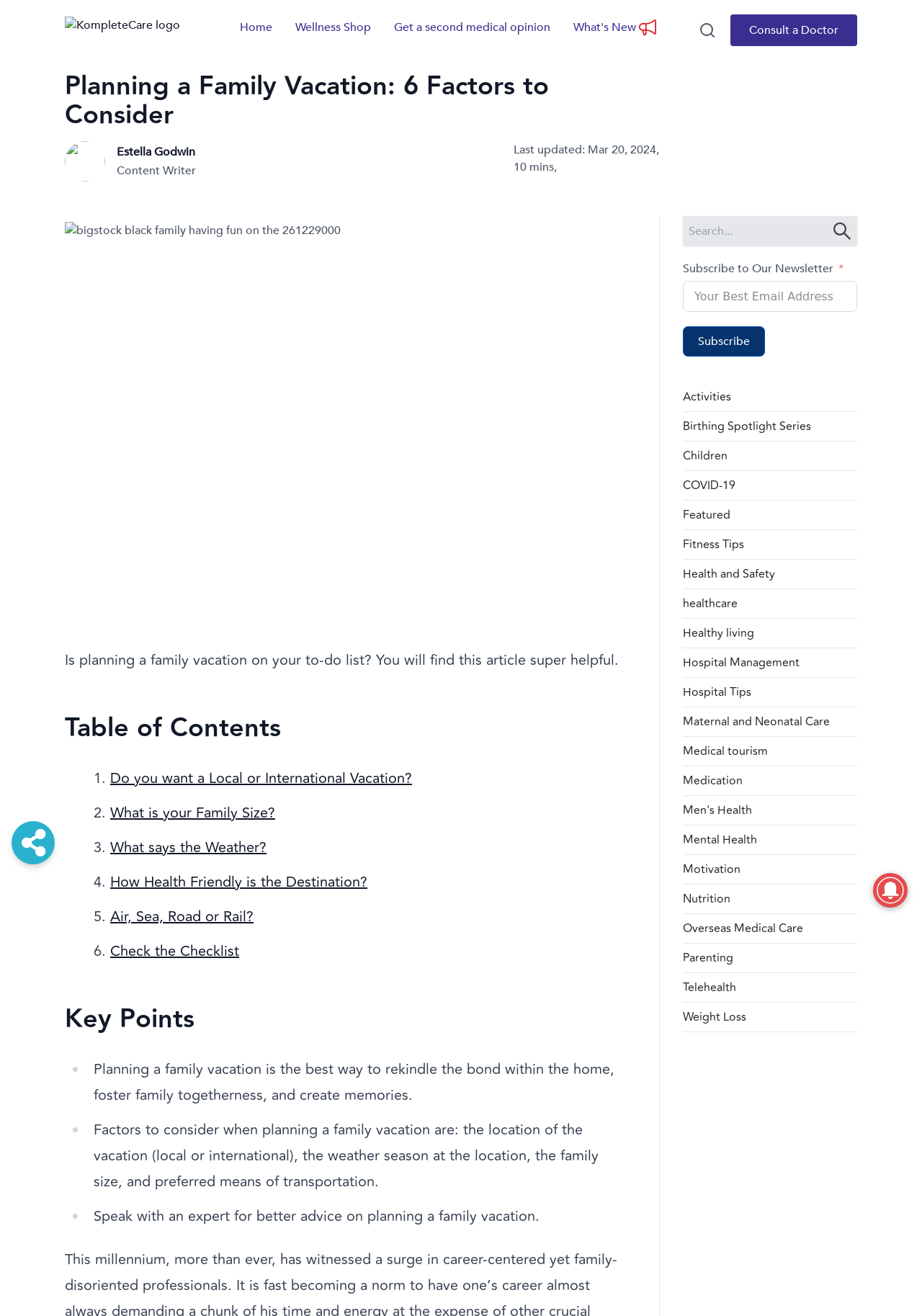Based on the visual content of the image, answer the question thoroughly: What is the author of the article?

I found the author's name by looking at the figcaption element, which contains the text 'Estella Godwin' and 'Content Writer', indicating that Estella Godwin is the author of the article.